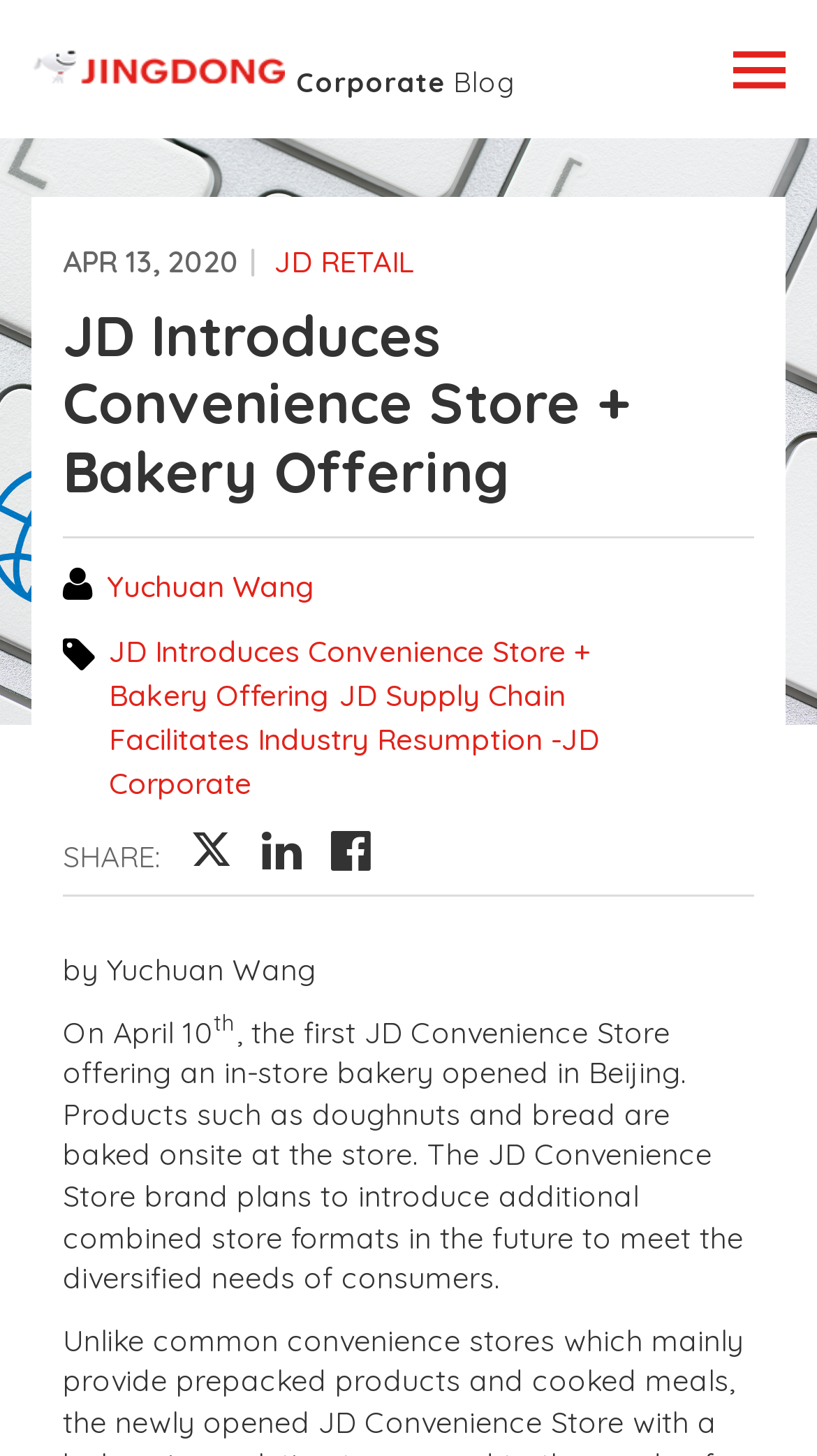What is the date of the article?
Refer to the image and respond with a one-word or short-phrase answer.

APR 13, 2020